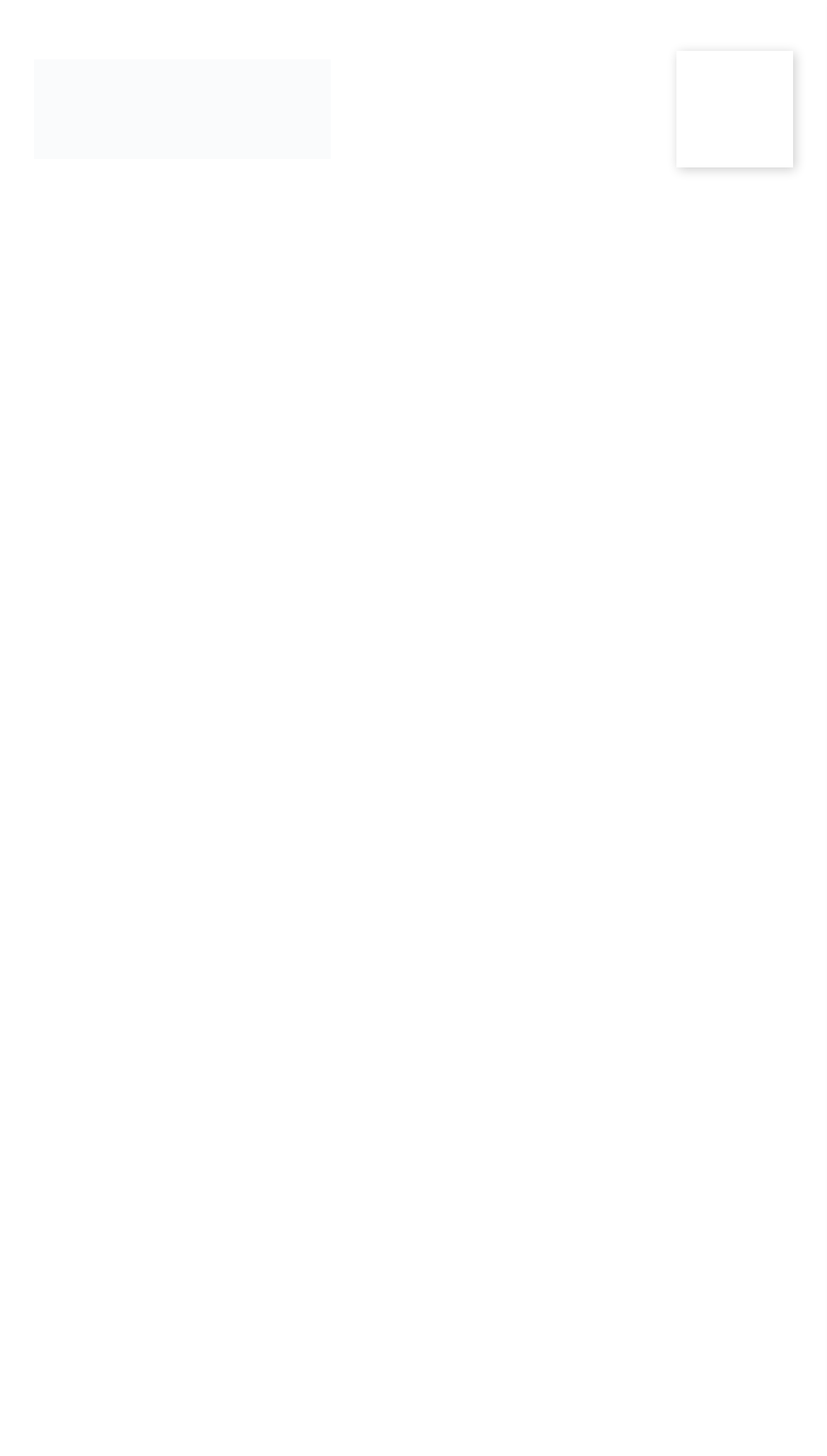Where is the fishing charter located?
Answer the question with as much detail as you can, using the image as a reference.

The webpage mentions 'Lake Tahoe' in the description 'Experience a full day of exciting fishing on Lake Tahoe', indicating that the fishing charter is located on Lake Tahoe.